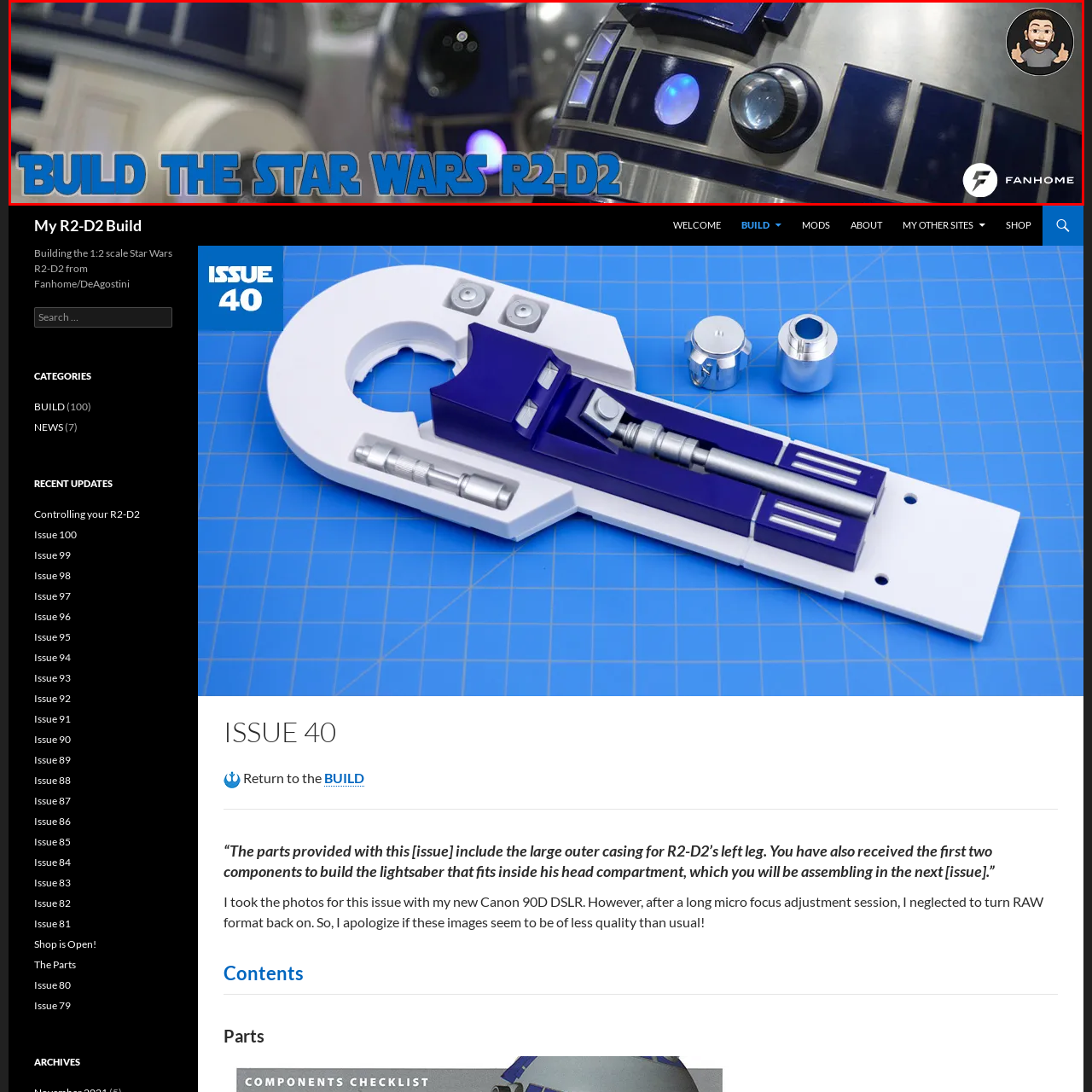Examine the image highlighted by the red boundary, What is the primary color scheme of R2-D2? Provide your answer in a single word or phrase.

Blue and silver